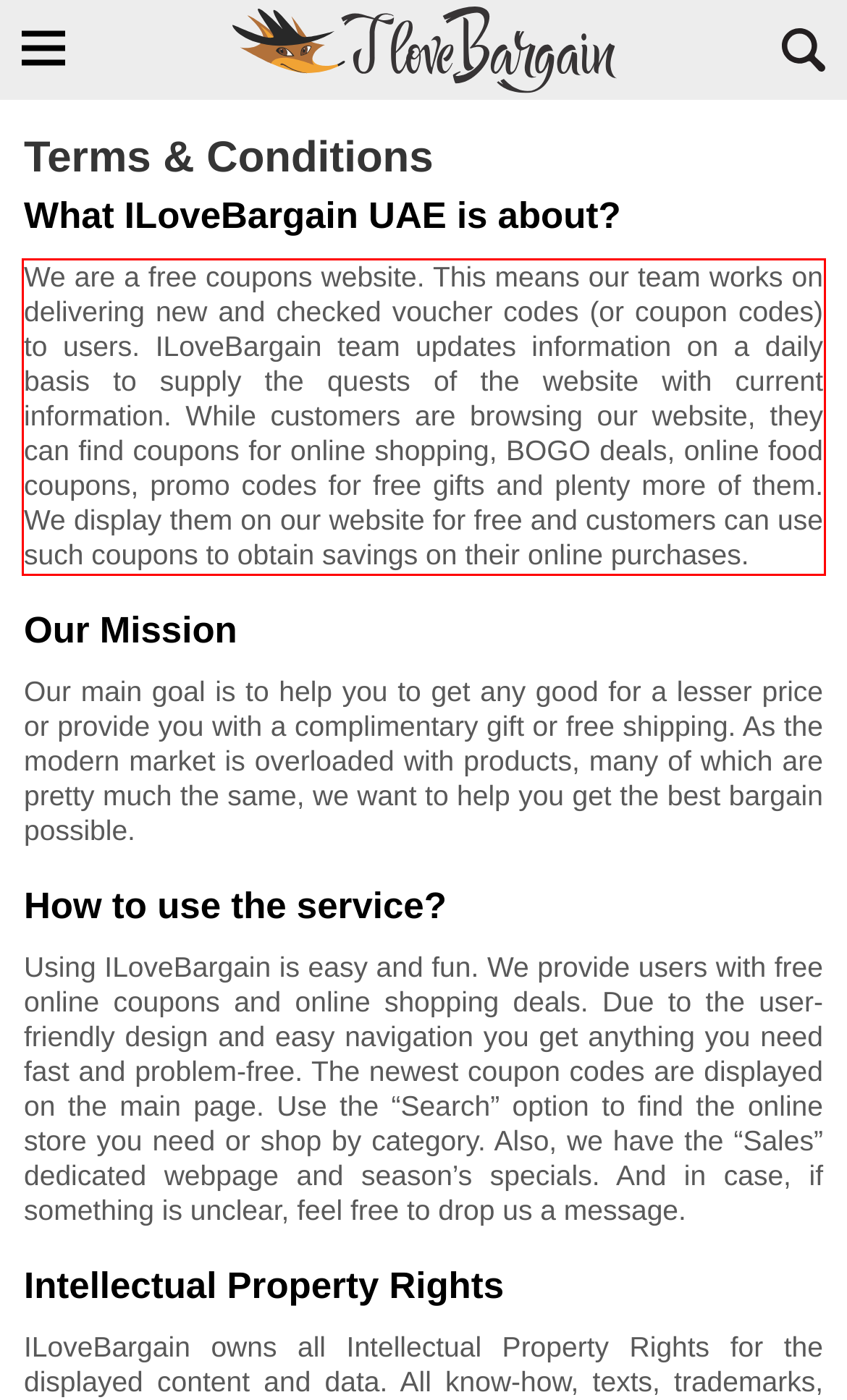You are provided with a screenshot of a webpage that includes a UI element enclosed in a red rectangle. Extract the text content inside this red rectangle.

We are a free coupons website. This means our team works on delivering new and checked voucher codes (or coupon codes) to users. ILoveBargain team updates information on a daily basis to supply the quests of the website with current information. While customers are browsing our website, they can find coupons for online shopping, BOGO deals, online food coupons, promo codes for free gifts and plenty more of them. We display them on our website for free and customers can use such coupons to obtain savings on their online purchases.